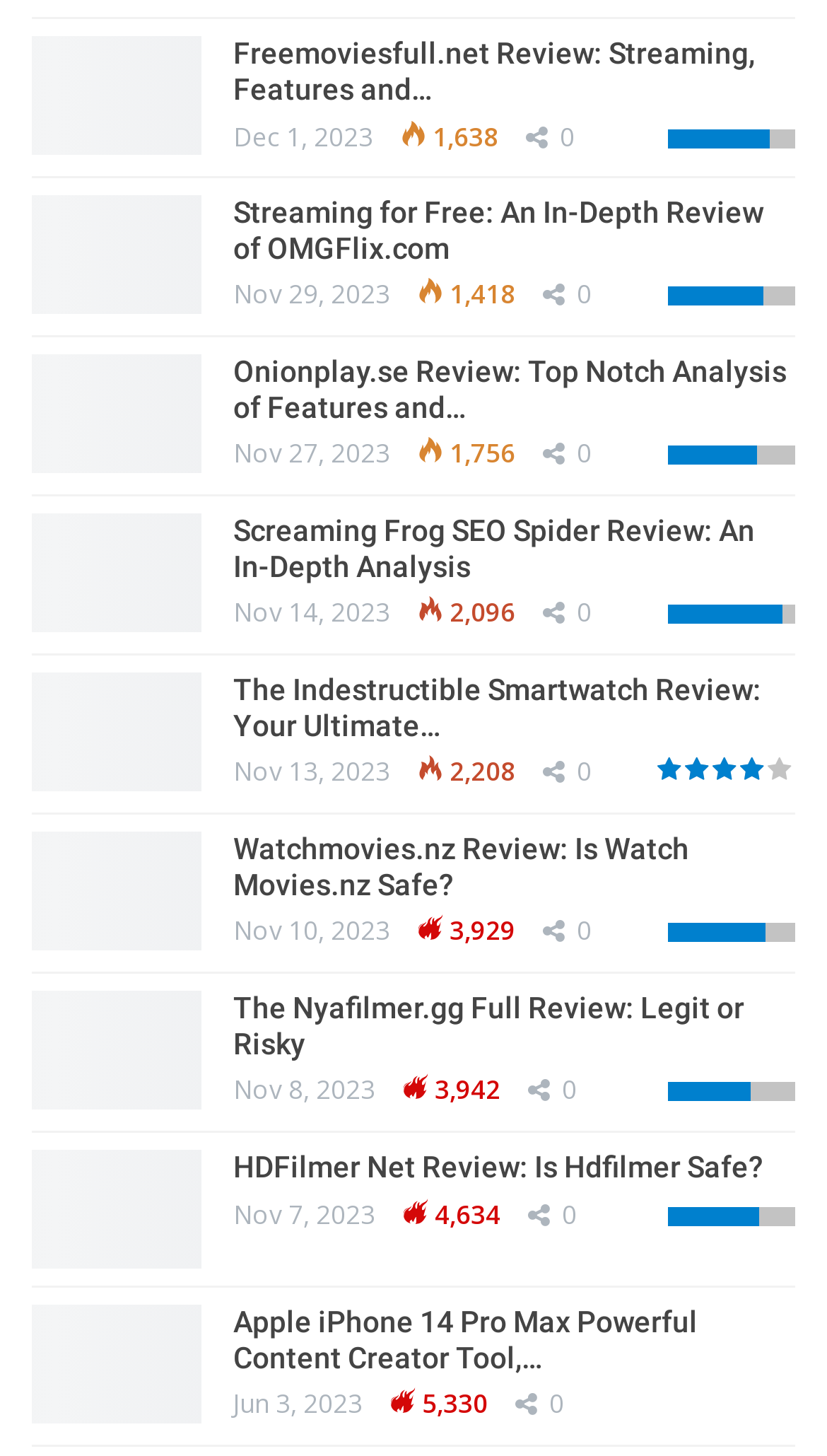Please identify the bounding box coordinates for the region that you need to click to follow this instruction: "Check the date of the Onionplay.se review".

[0.282, 0.299, 0.472, 0.324]